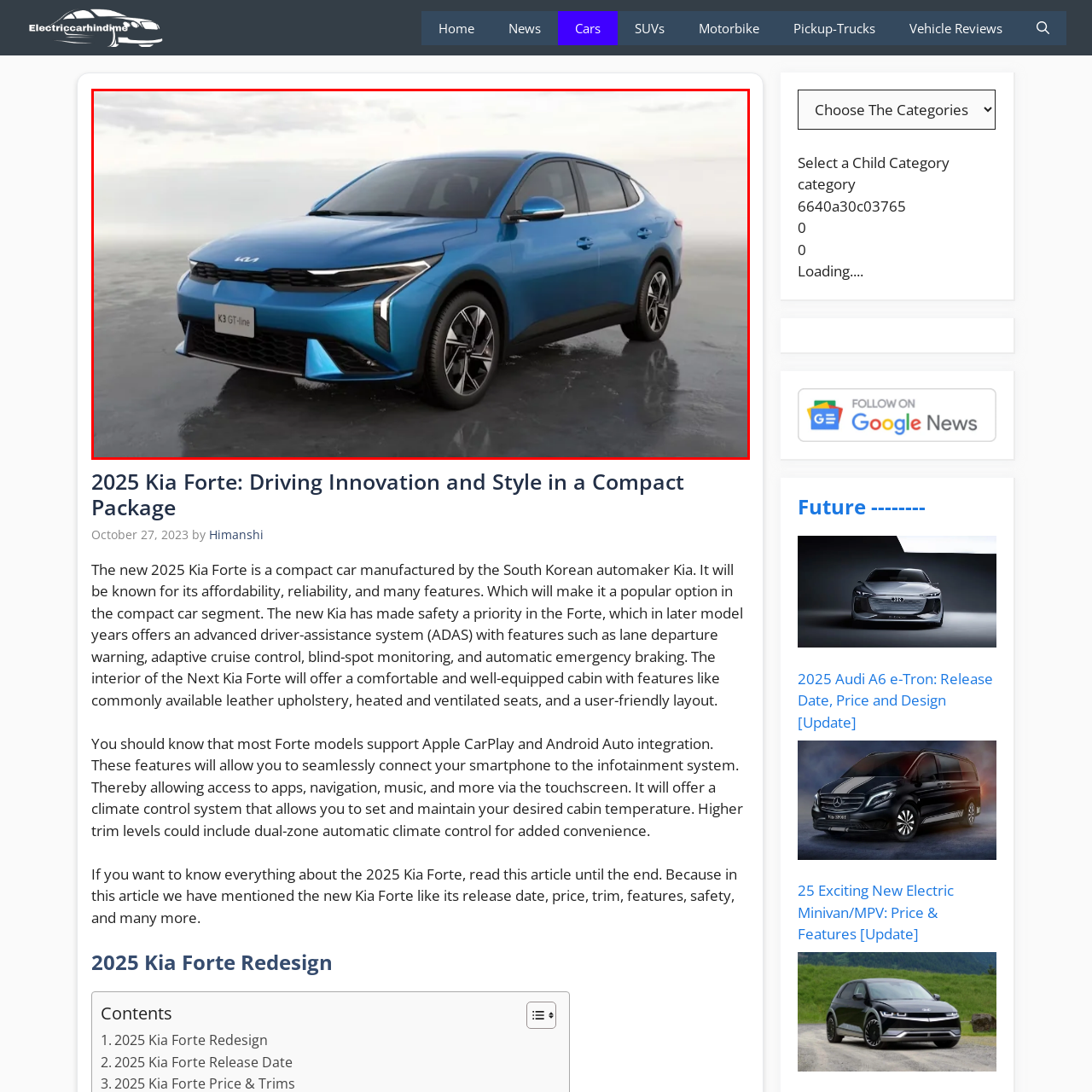What type of headlights does the 2025 Kia Forte have? Please look at the image within the red bounding box and provide a one-word or short-phrase answer based on what you see.

LED headlights